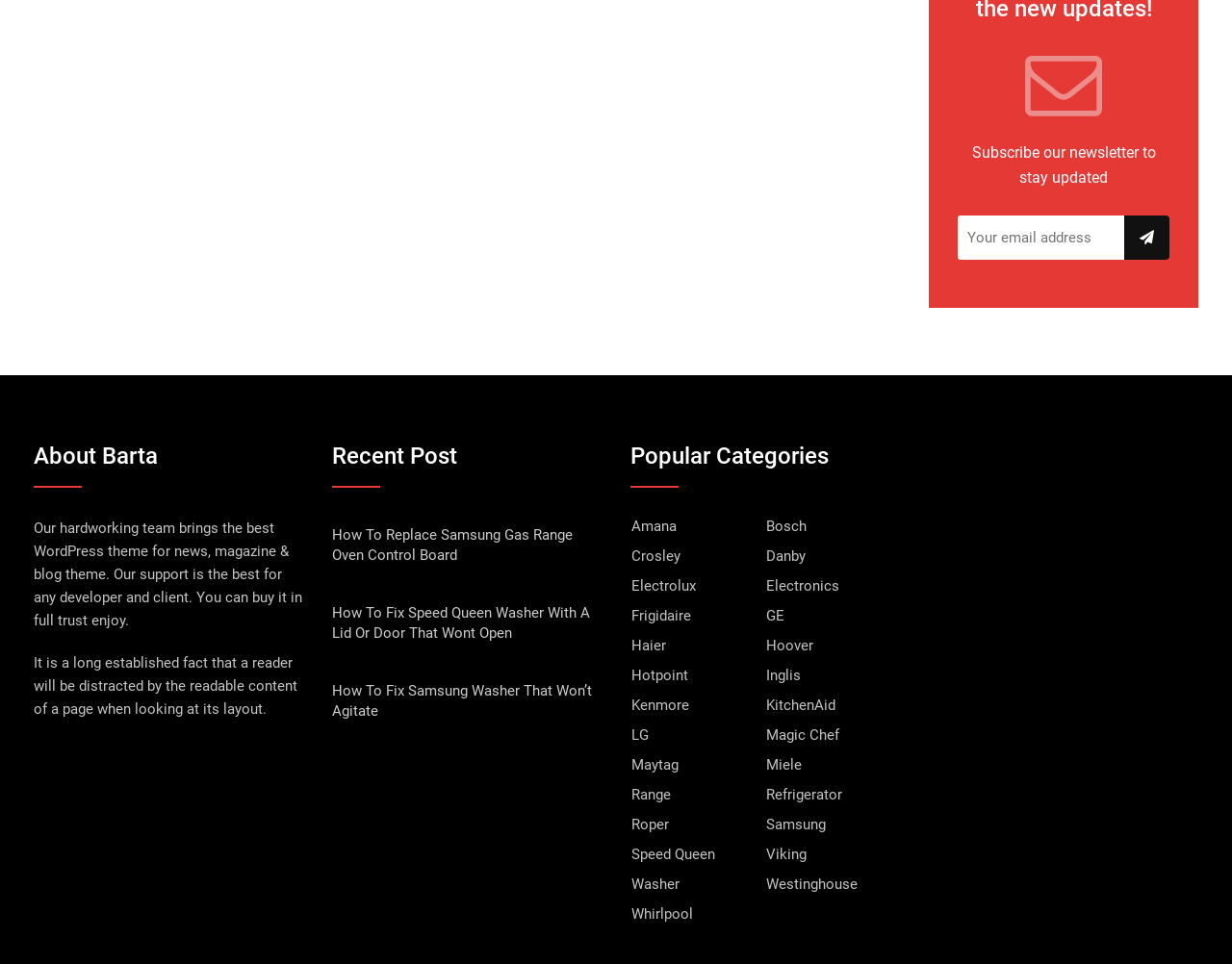Given the element description name="EMAIL" placeholder="Your email address", identify the bounding box coordinates for the UI element on the webpage screenshot. The format should be (top-left x, top-left y, bottom-right x, bottom-right y), with values between 0 and 1.

[0.777, 0.224, 0.912, 0.27]